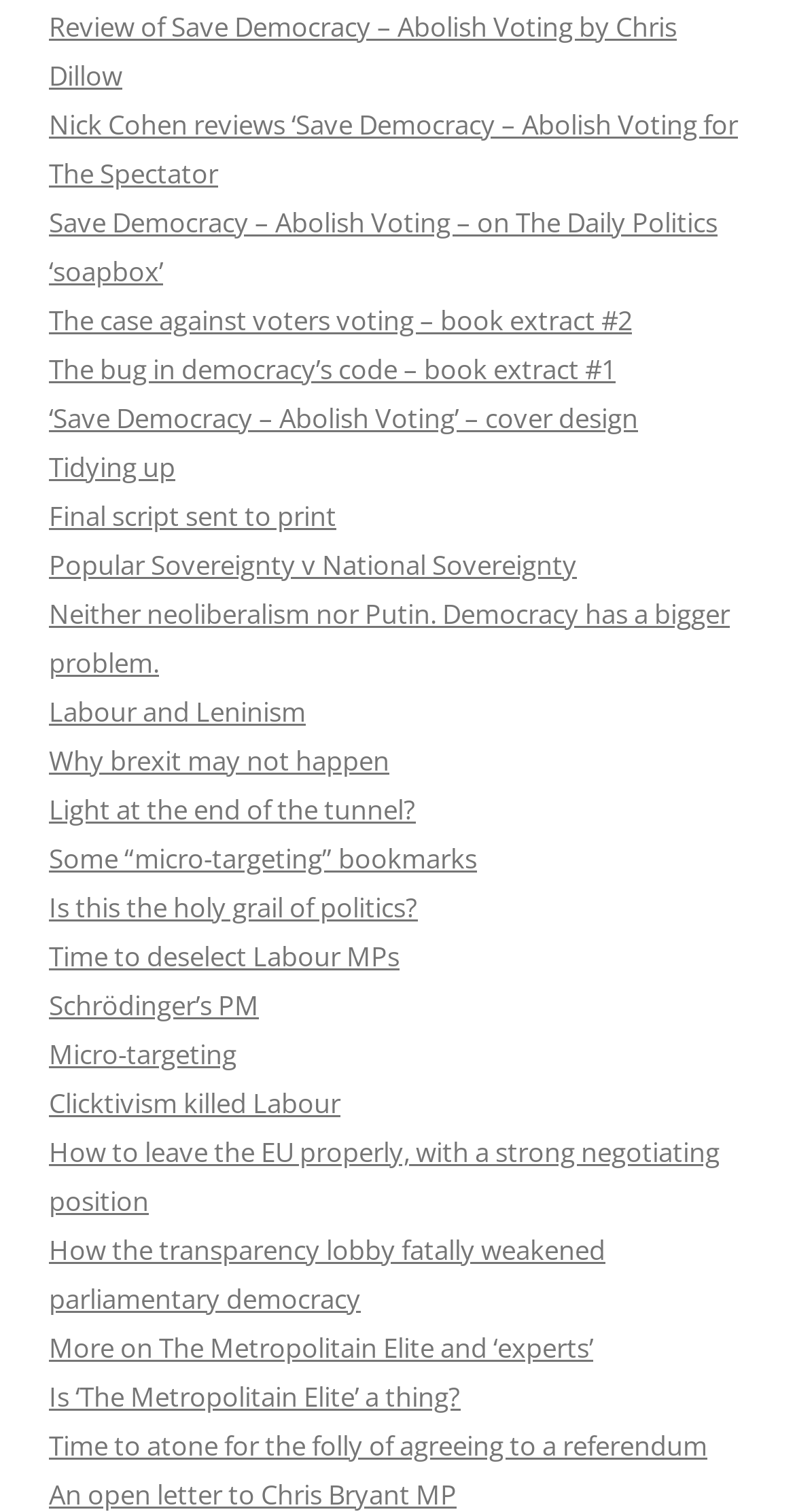Find the bounding box coordinates of the element I should click to carry out the following instruction: "Browse Collections".

None